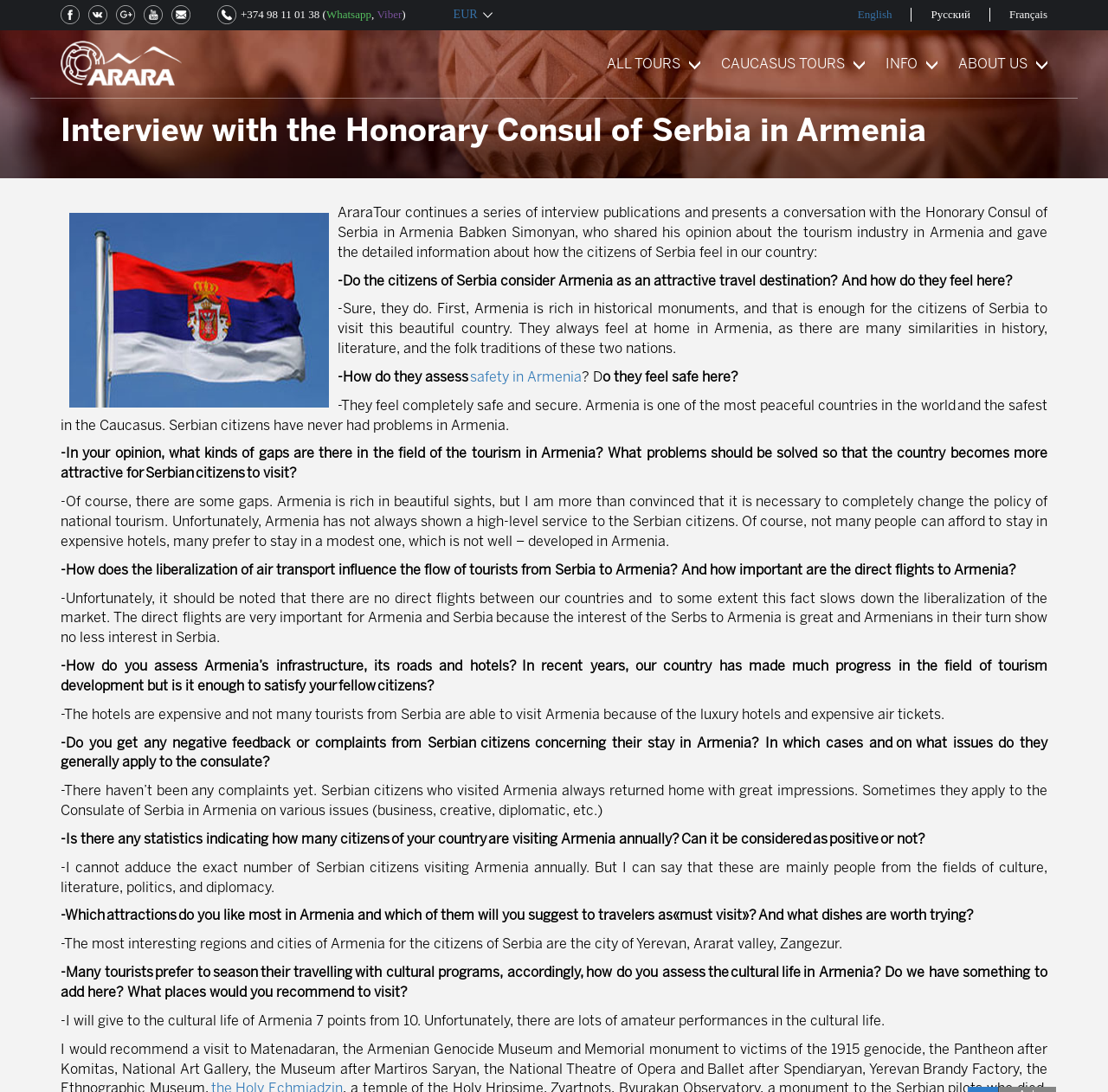Using the format (top-left x, top-left y, bottom-right x, bottom-right y), and given the element description, identify the bounding box coordinates within the screenshot: English

[0.774, 0.007, 0.805, 0.02]